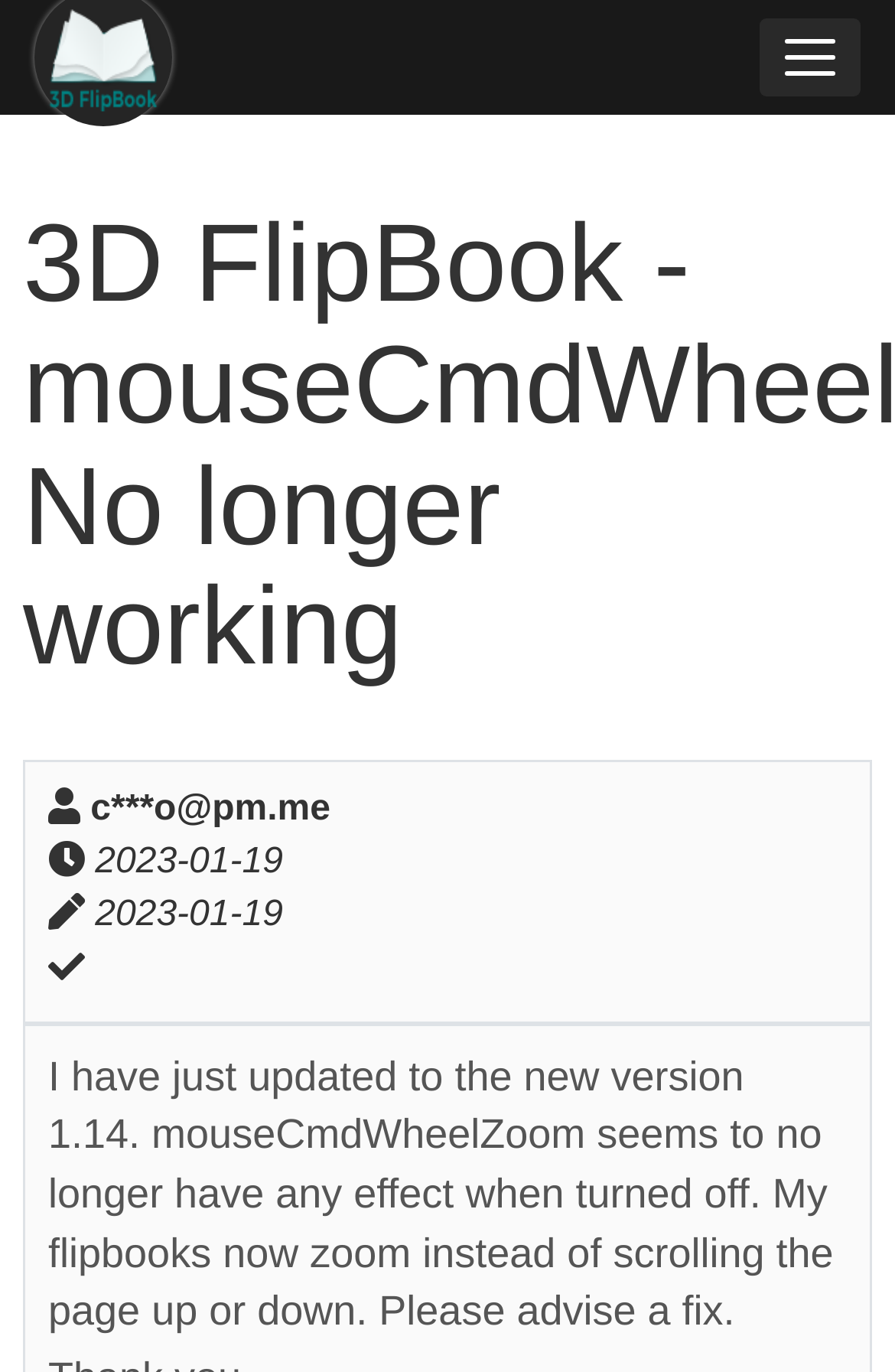Please use the details from the image to answer the following question comprehensively:
What happens when mouseCmdWheelZoom is turned off?

I found the answer by reading the static text element that describes the problem, which says 'My flipbooks now zoom instead of scrolling the page up or down'.